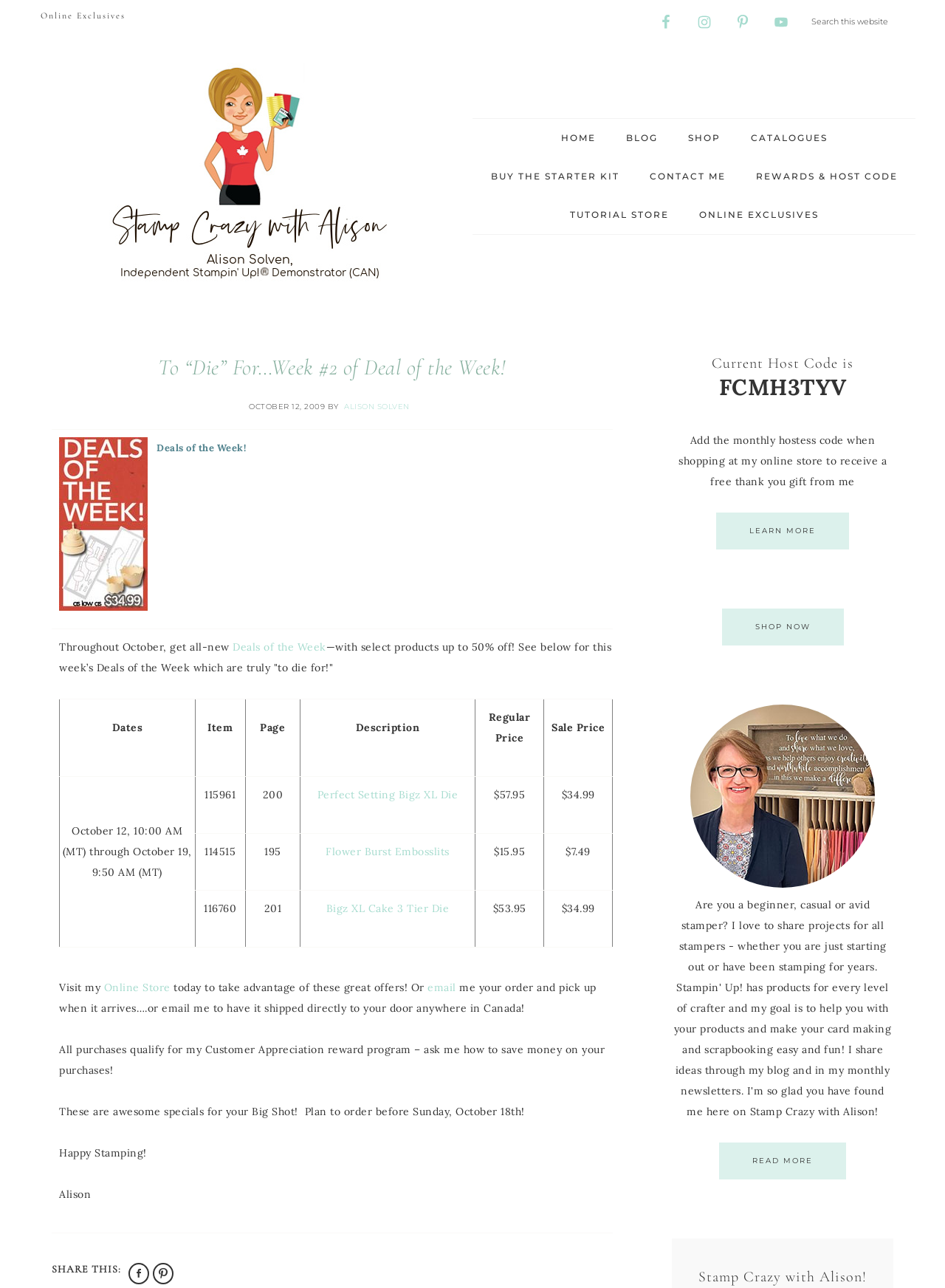Identify the bounding box coordinates of the area you need to click to perform the following instruction: "Check Facebook".

[0.689, 0.006, 0.72, 0.029]